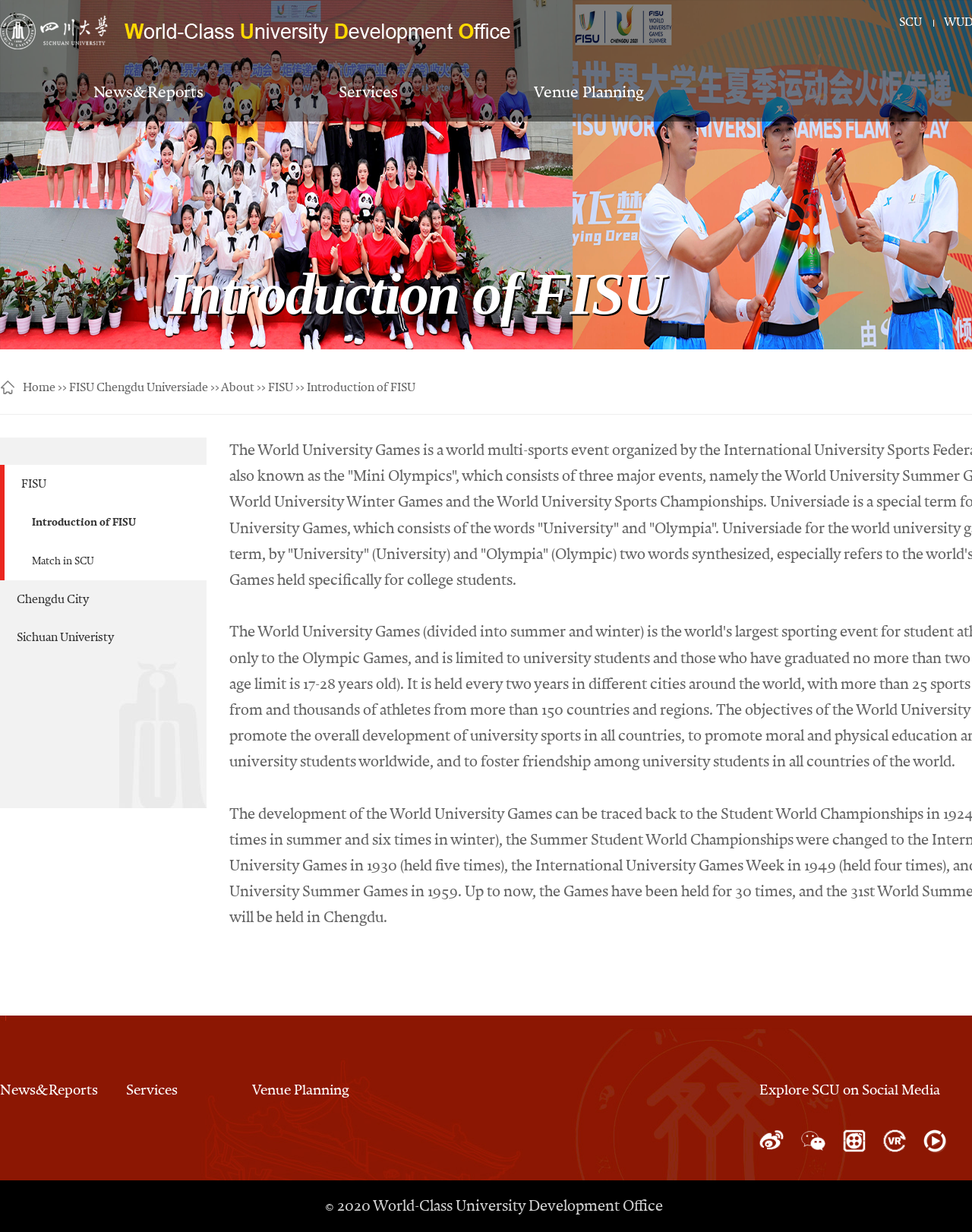Determine the bounding box coordinates for the clickable element to execute this instruction: "Go to the Home page". Provide the coordinates as four float numbers between 0 and 1, i.e., [left, top, right, bottom].

[0.023, 0.309, 0.057, 0.32]